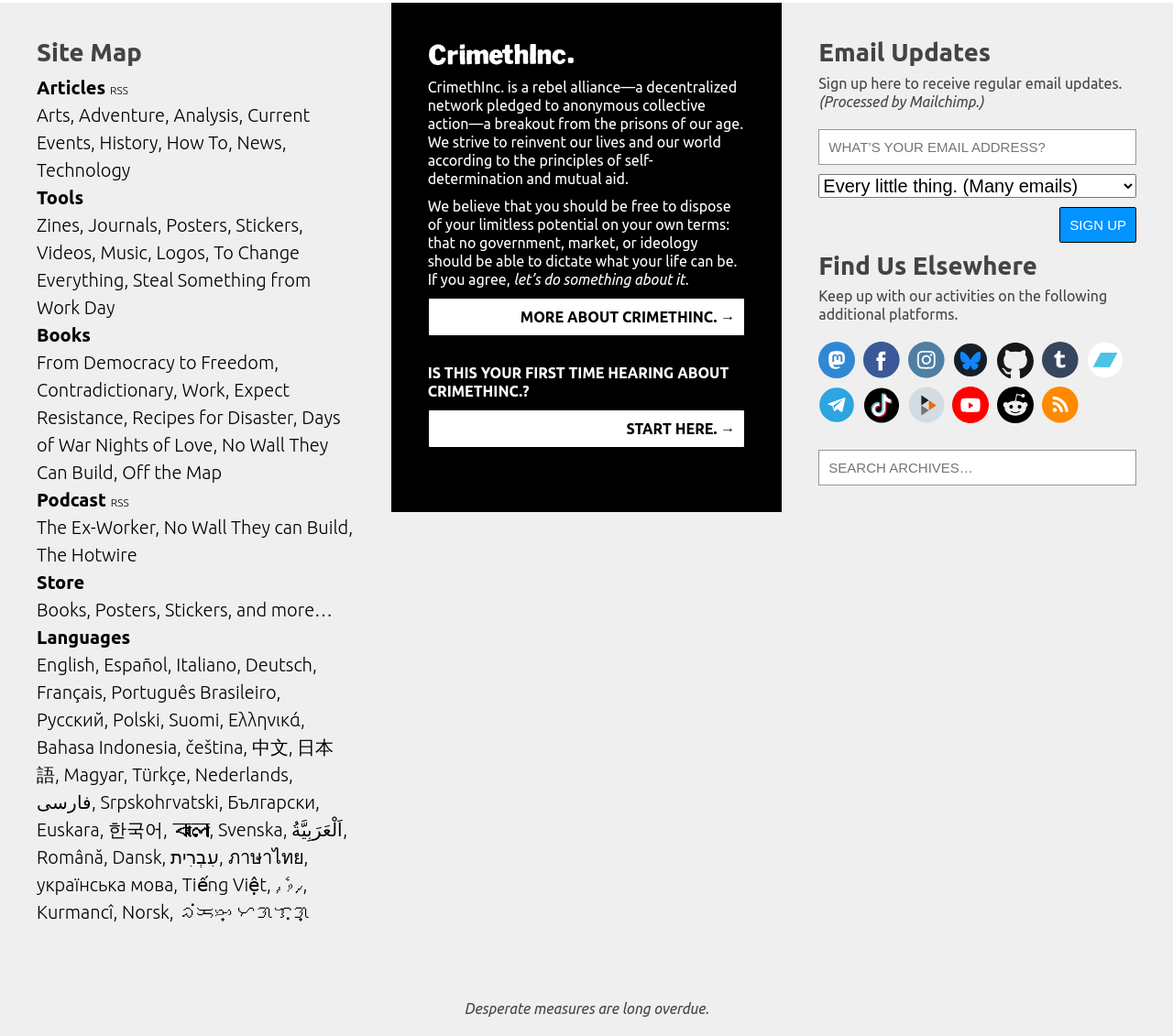Respond with a single word or phrase to the following question:
What is the purpose of the 'Store' section?

To buy merchandise